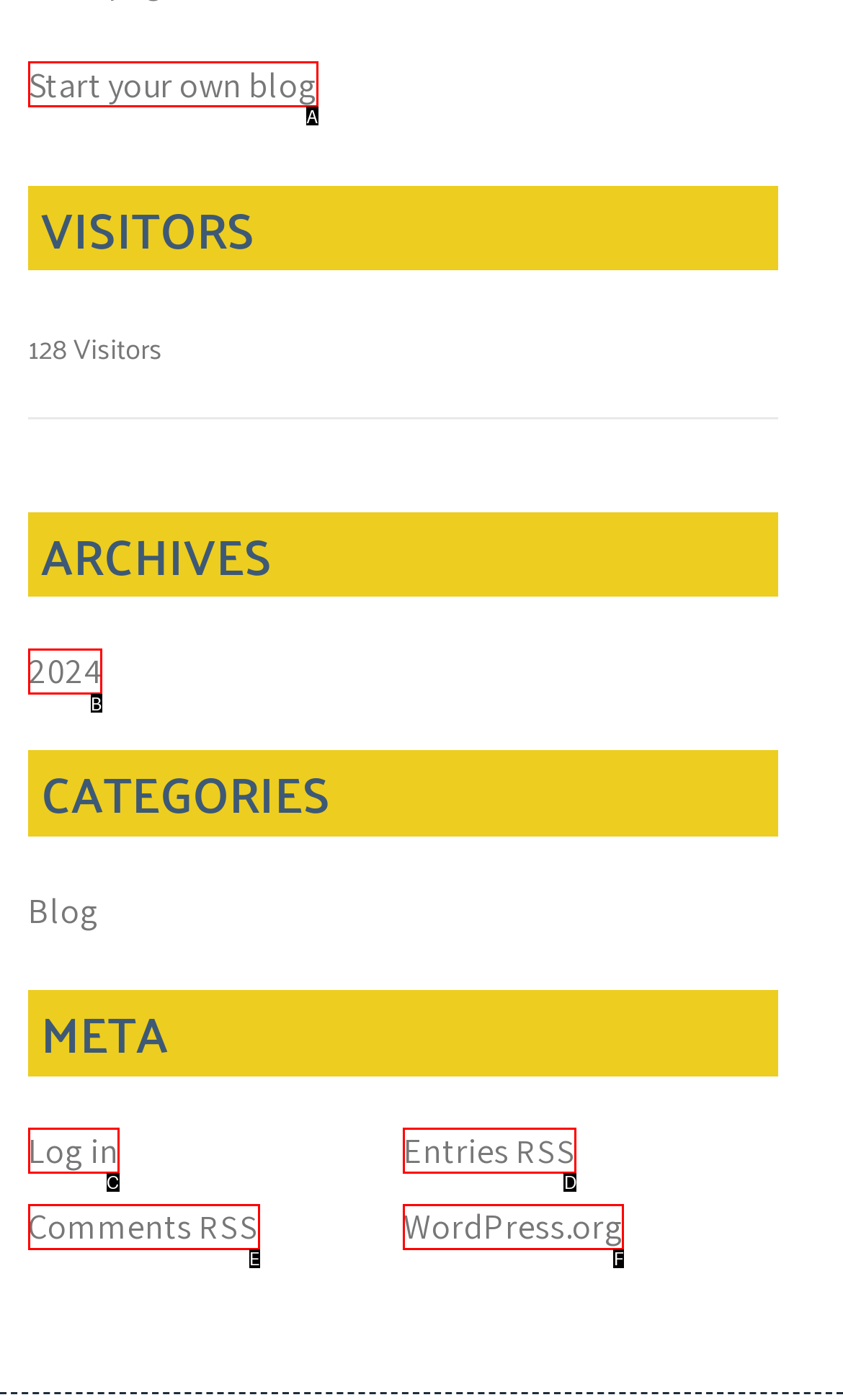Which HTML element matches the description: Start your own blog?
Reply with the letter of the correct choice.

A